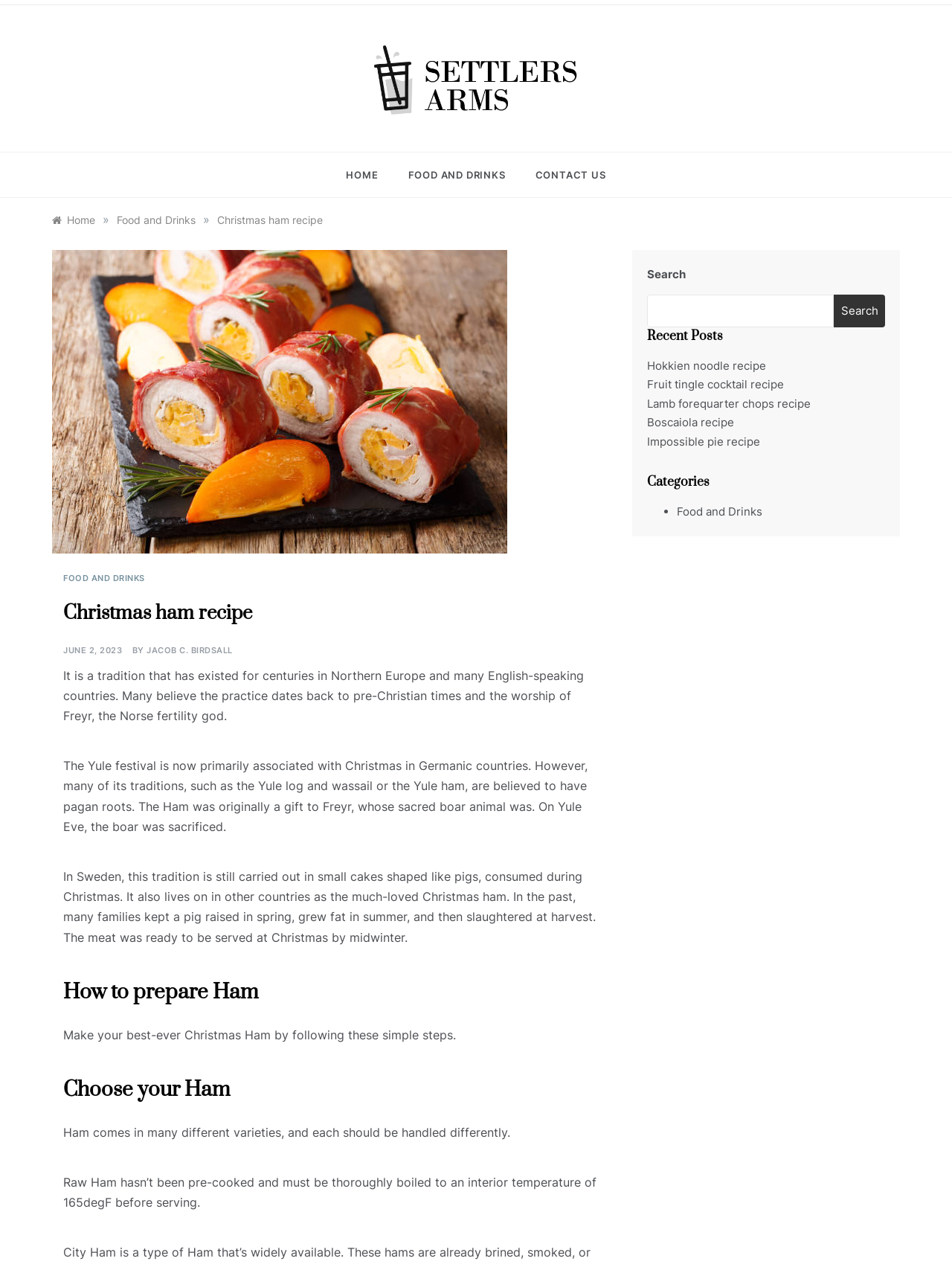Please mark the clickable region by giving the bounding box coordinates needed to complete this instruction: "Click on the 'HOME' link".

[0.364, 0.12, 0.413, 0.155]